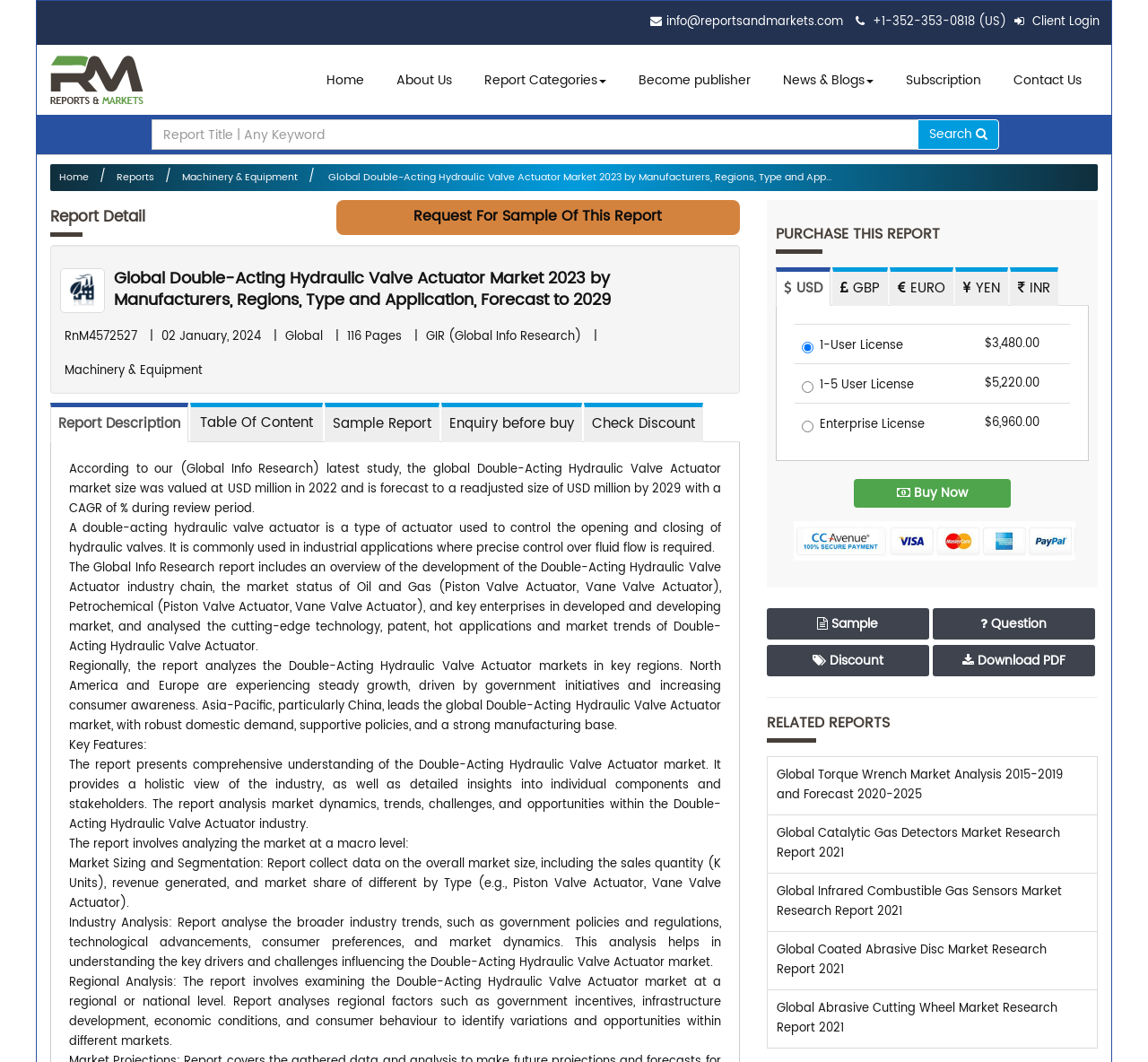What is the main heading of this webpage? Please extract and provide it.

Global Double-Acting Hydraulic Valve Actuator Market 2023 by Manufacturers, Regions, Type and Application, Forecast to 2029